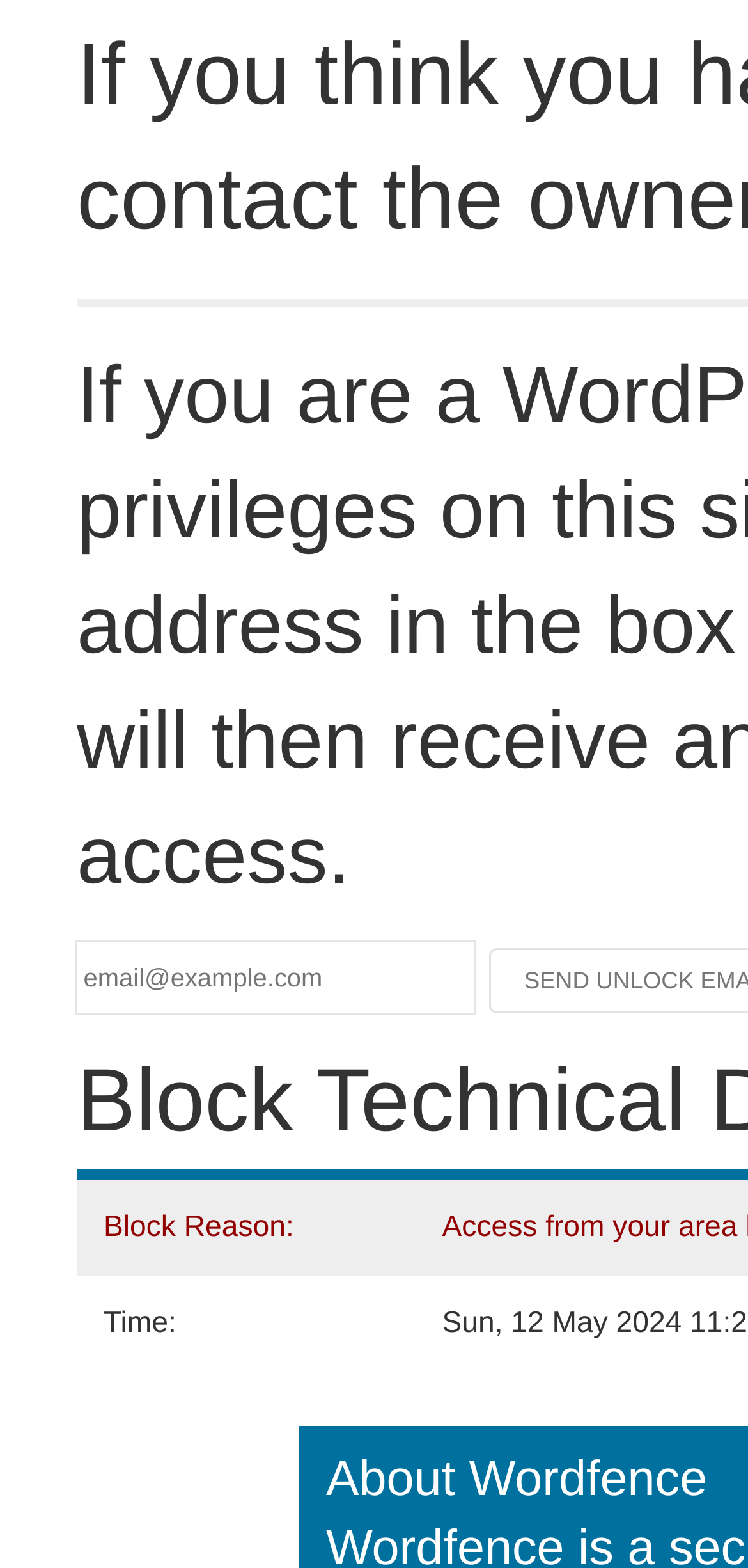Locate the bounding box of the UI element with the following description: "name="email" placeholder="email@example.com"".

[0.103, 0.602, 0.633, 0.647]